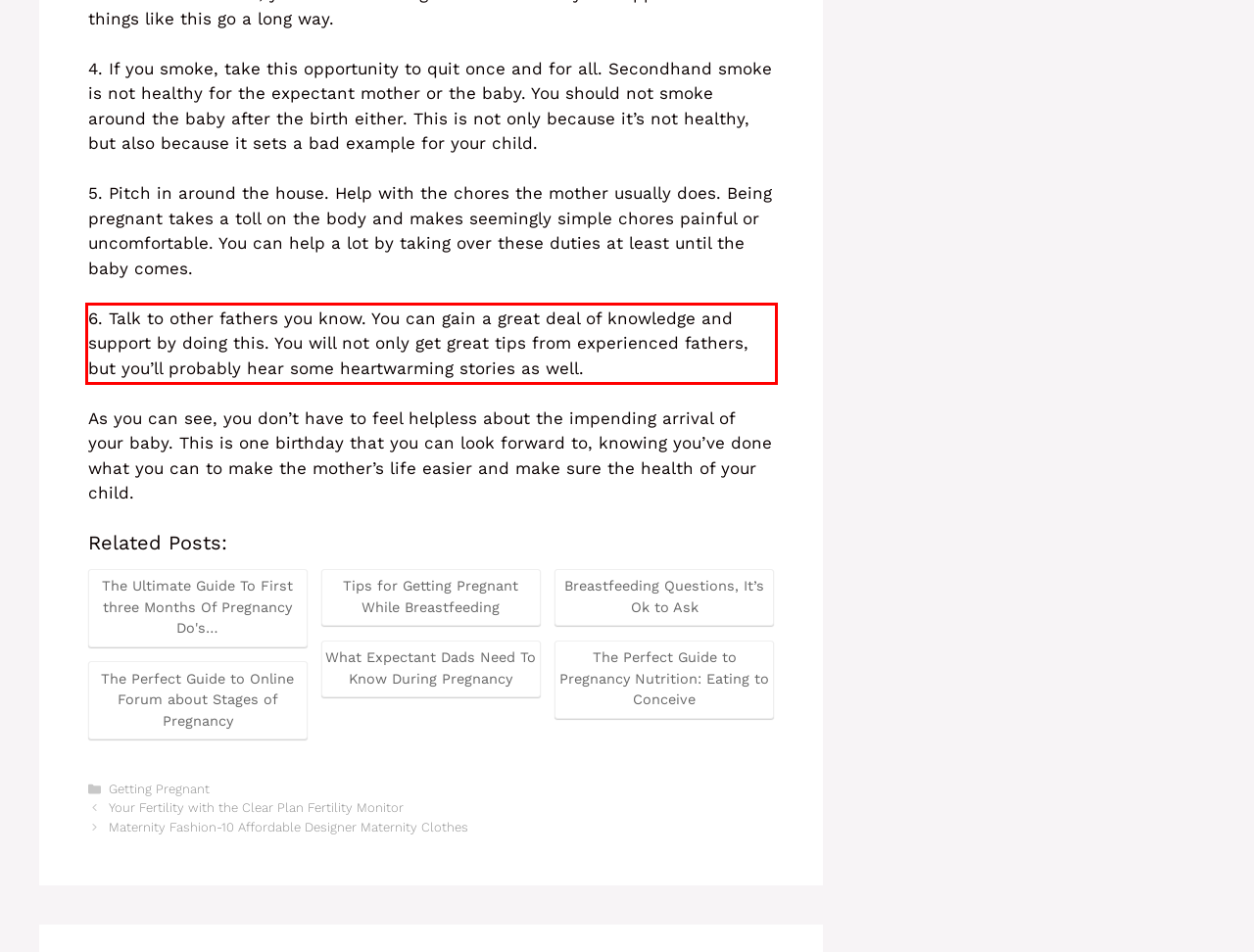Identify the text inside the red bounding box in the provided webpage screenshot and transcribe it.

6. Talk to other fathers you know. You can gain a great deal of knowledge and support by doing this. You will not only get great tips from experienced fathers, but you’ll probably hear some heartwarming stories as well.